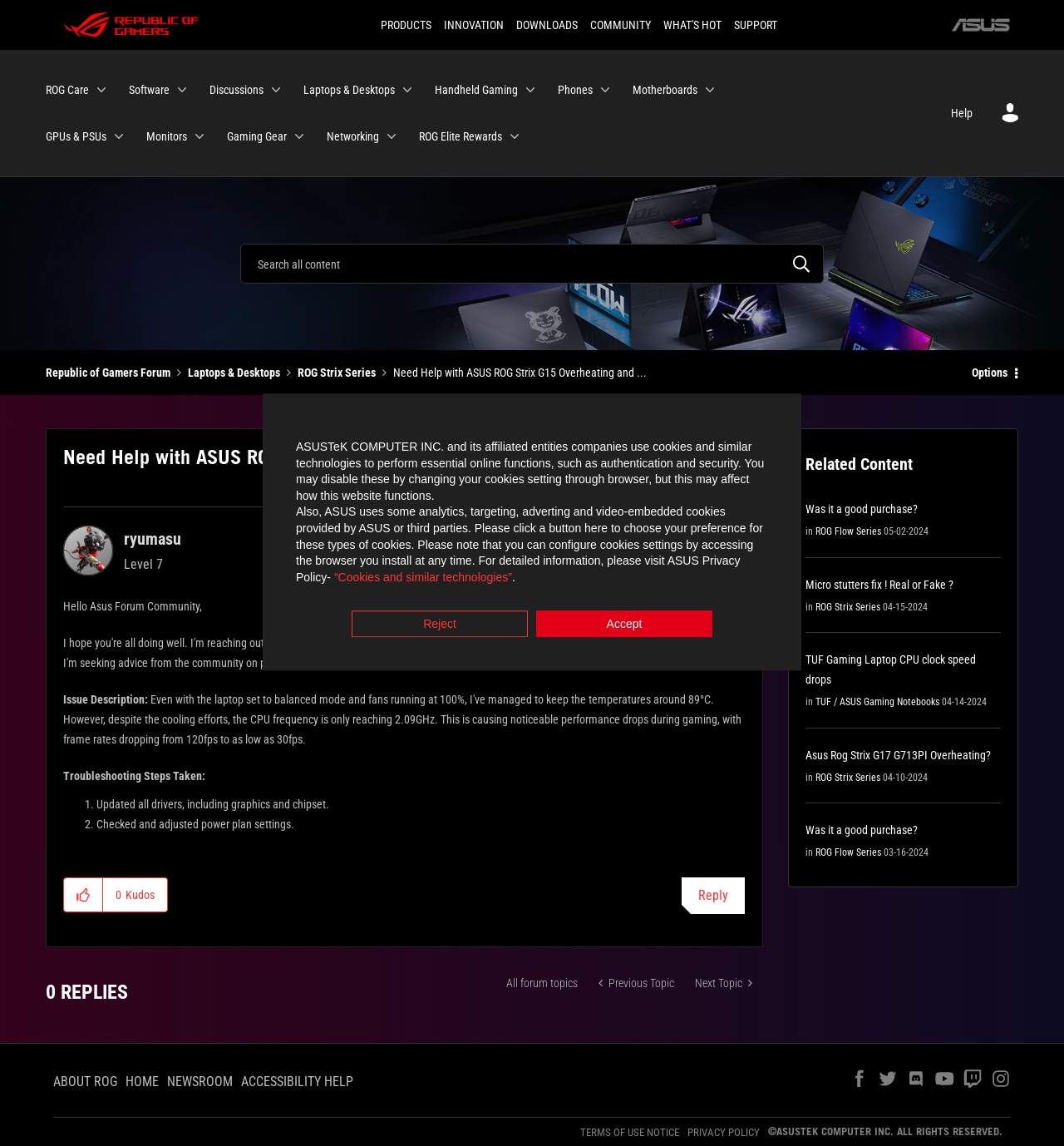Explain the webpage in detail.

This webpage is a forum community page for ASUS ROG (Republic of Gamers) products. At the top, there is a notification bar with two buttons, "Reject" and "Accept", related to cookie settings. Below this, there is a main navigation menu with links to various product categories, including laptops, phones, desktops, and gaming handhelds.

On the left side, there is a vertical menu with links to different sections, including "Innovation", "Downloads", "Community", and "Support". The "Innovation" section has links to features like AniMe Matrix Pixel Editor and ROG Nebula Display. The "Downloads" section has links to wallpapers, Aura Sync, and other software. The "Community" section has links to news, articles, and forums.

In the main content area, there is a post titled "Need Help with ASUS ROG Strix G15 Overheating and Performance Issues" with a description of the issue. There are no images or videos on this page, but there are many links to various ASUS ROG products and features.

At the top right, there is a secondary navigation menu with links to "ROG Care", "Software", "Discussions", and other categories. This menu has a hierarchical structure, with submenus expanding when clicked.